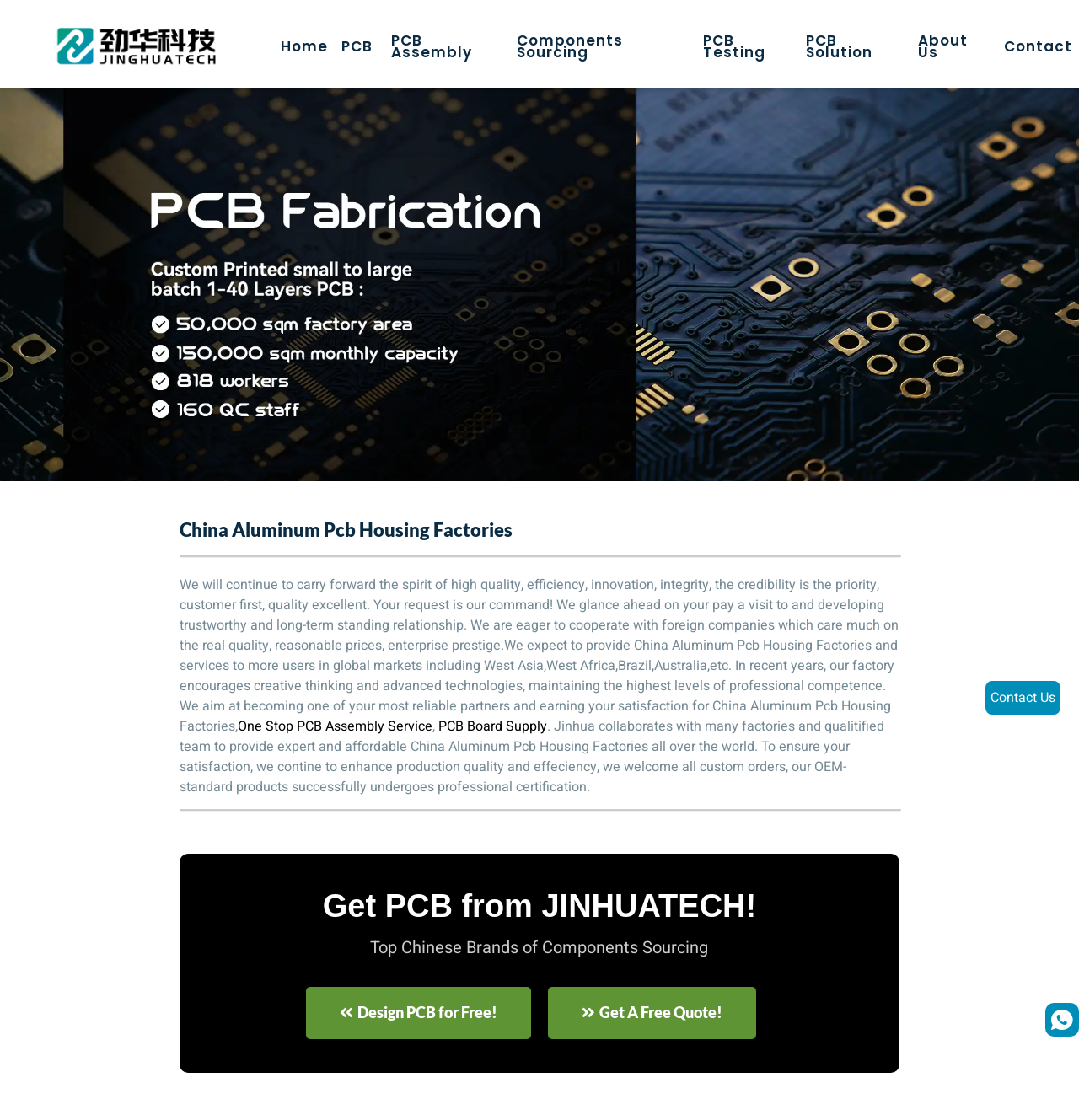Provide a thorough summary of the webpage.

The webpage is about China Aluminum Pcb Housing Factories, with a focus on providing high-quality services and products. At the top, there is a navigation menu with 8 links: Home, PCB, PCB Assembly, Components Sourcing, PCB Testing, PCB Solution, About Us, and Contact. 

Below the navigation menu, there is a heading that reads "China Aluminum Pcb Housing Factories" followed by a horizontal separator. 

The main content of the webpage is divided into two sections. The first section has a paragraph of text that describes the company's mission and values, emphasizing high quality, efficiency, innovation, and customer satisfaction. Below this text, there are two links: "One Stop PCB Assembly Service" and "PCB Board Supply". 

The second section has another paragraph of text that describes the company's collaboration with factories and qualified teams to provide expert and affordable China Aluminum Pcb Housing Factories worldwide. Below this text, there is a horizontal separator. 

Further down, there are three prominent elements: a text that reads "Get PCB from JINHUATECH!", a text that reads "Top Chinese Brands of Components Sourcing", and two buttons: "Design PCB for Free!" and "Get A Free Quote!". 

At the bottom right corner of the webpage, there is a link with an icon and a text that reads "Contact Us".